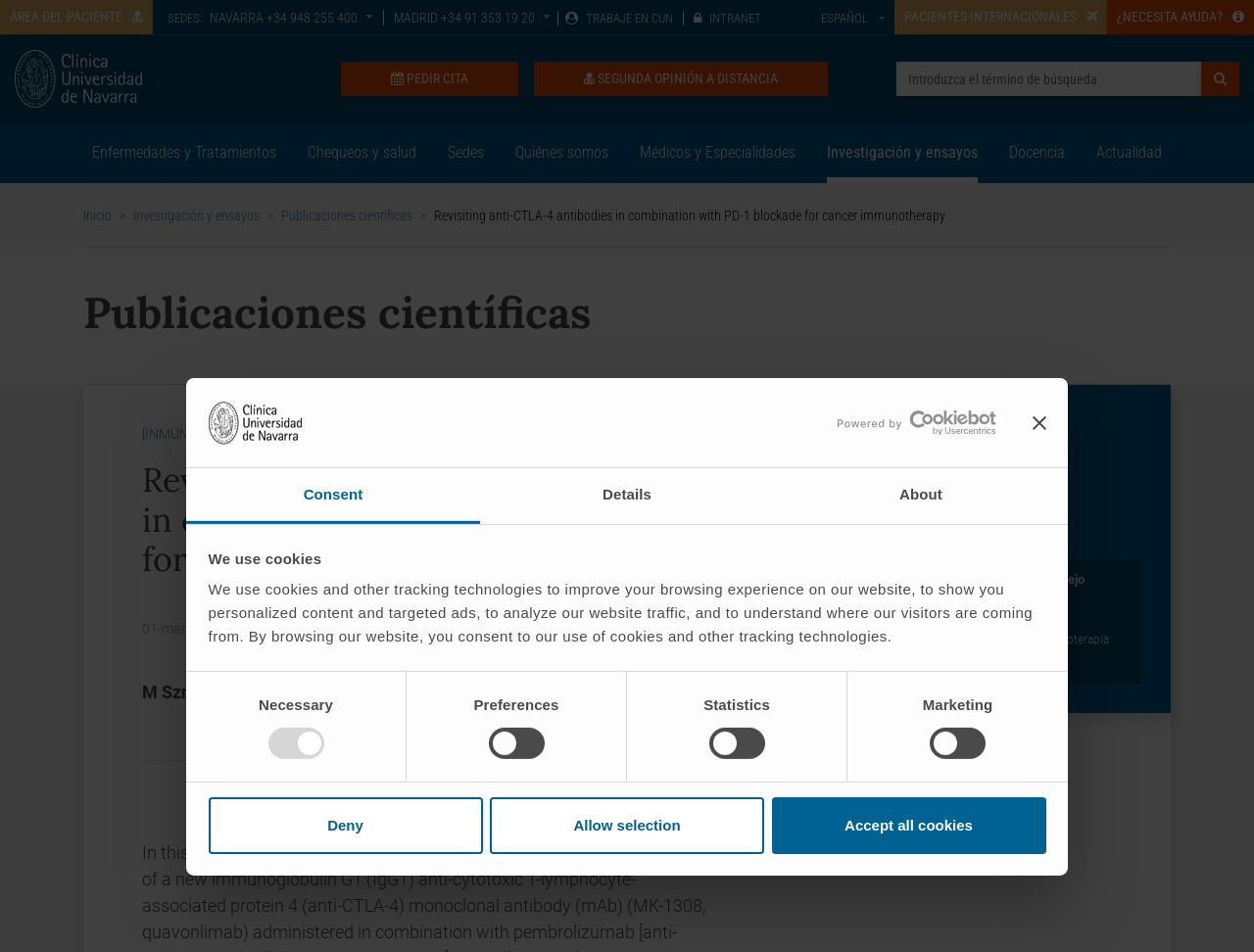From the details in the image, provide a thorough response to the question: What is the name of the publication?

I found the answer by looking at the text 'Revista: Annals of Oncology' which is located below the title 'Revisiting anti-CTLA-4 antibodies in combination with PD-1 blockade for cancer immunotherapy'.